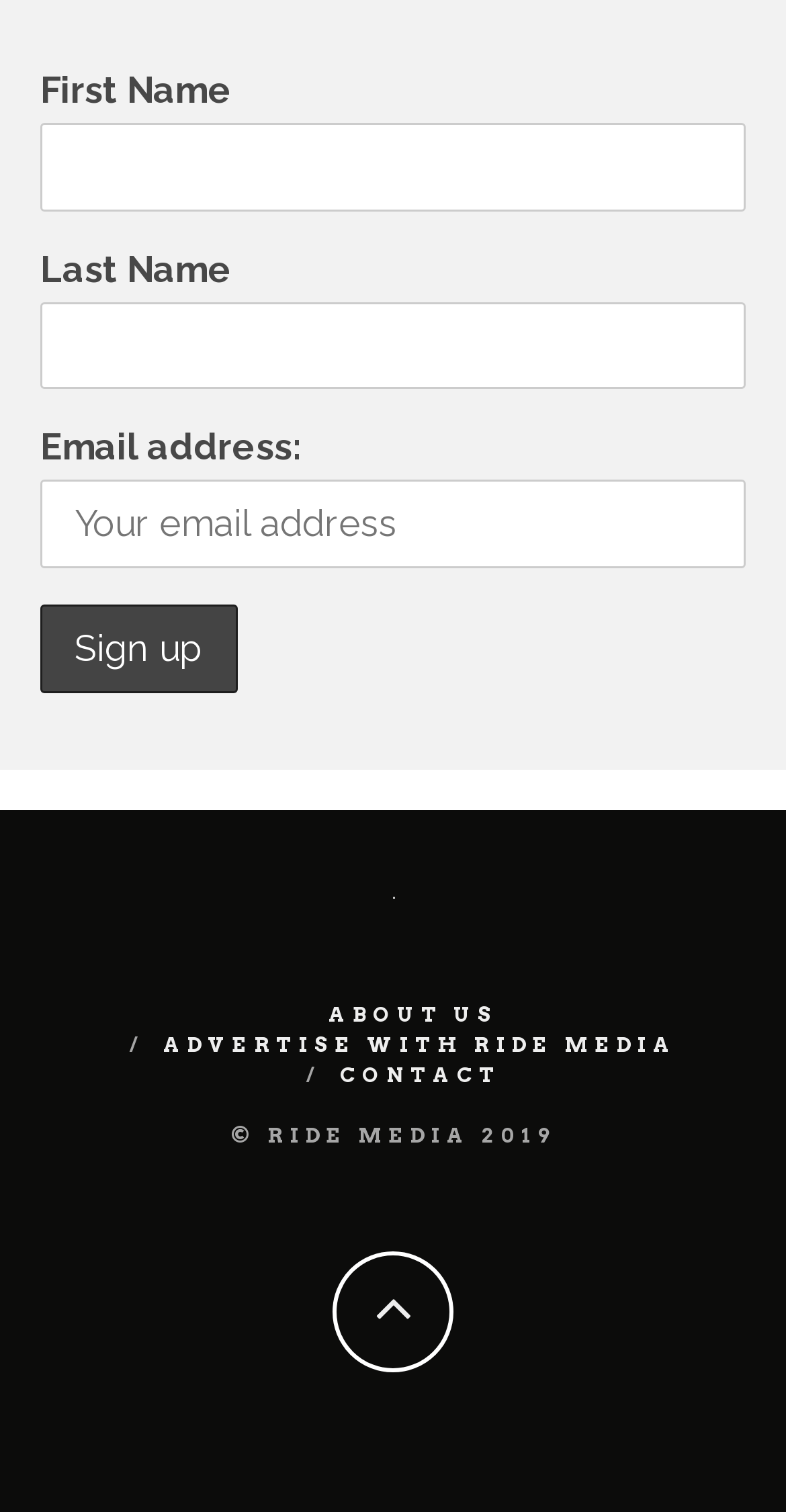What is the first input field for?
Using the details from the image, give an elaborate explanation to answer the question.

The first input field is labeled as 'First Name' which suggests that it is used to collect the user's first name.